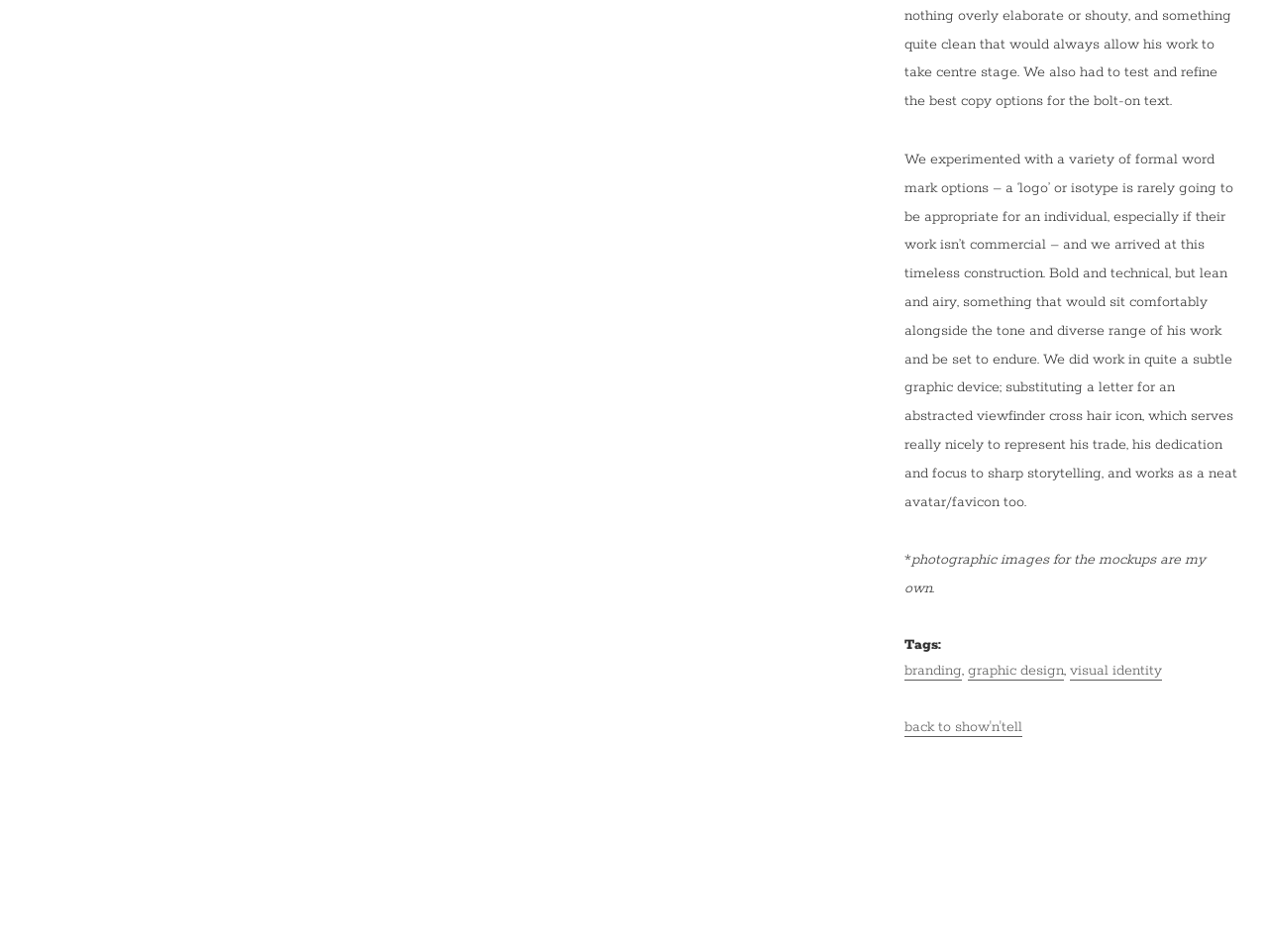Locate the bounding box coordinates for the element described below: "back to show'n'tell". The coordinates must be four float values between 0 and 1, formatted as [left, top, right, bottom].

[0.714, 0.754, 0.807, 0.774]